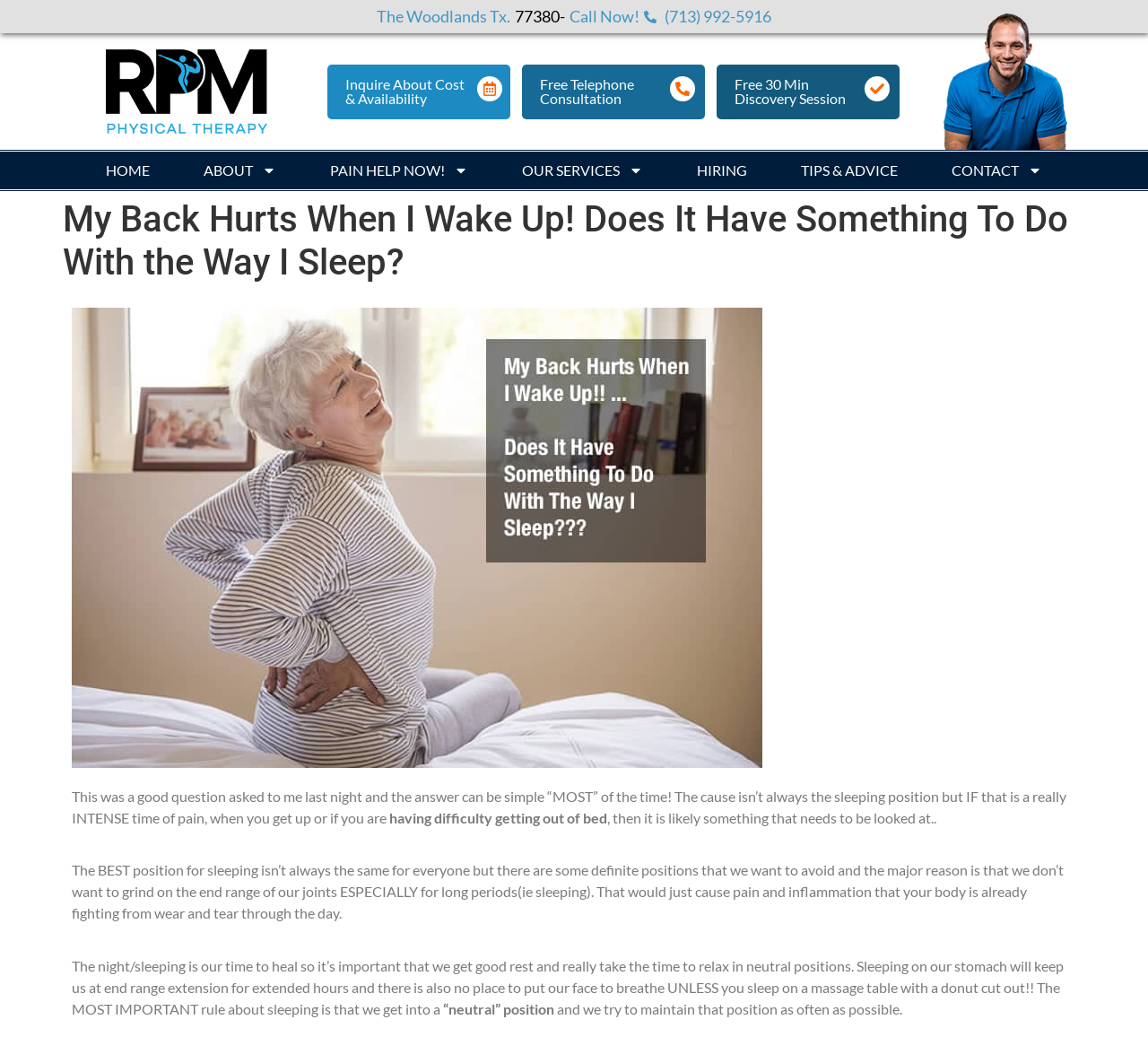Please mark the bounding box coordinates of the area that should be clicked to carry out the instruction: "Click 'Free 30 Min Discovery Session'".

[0.64, 0.073, 0.737, 0.103]